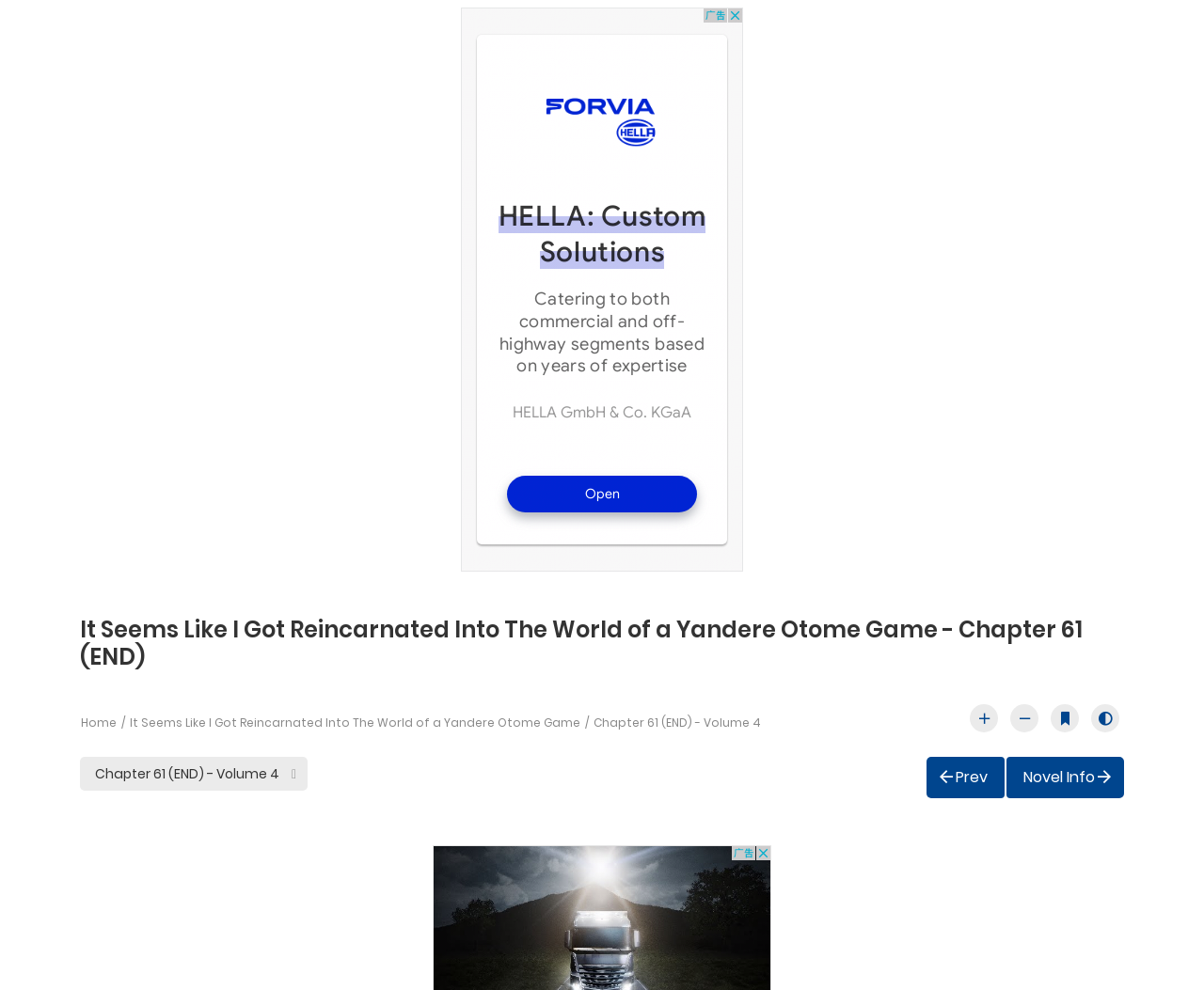Determine the title of the webpage and give its text content.

It Seems Like I Got Reincarnated Into The World of a Yandere Otome Game - Chapter 61 (END)